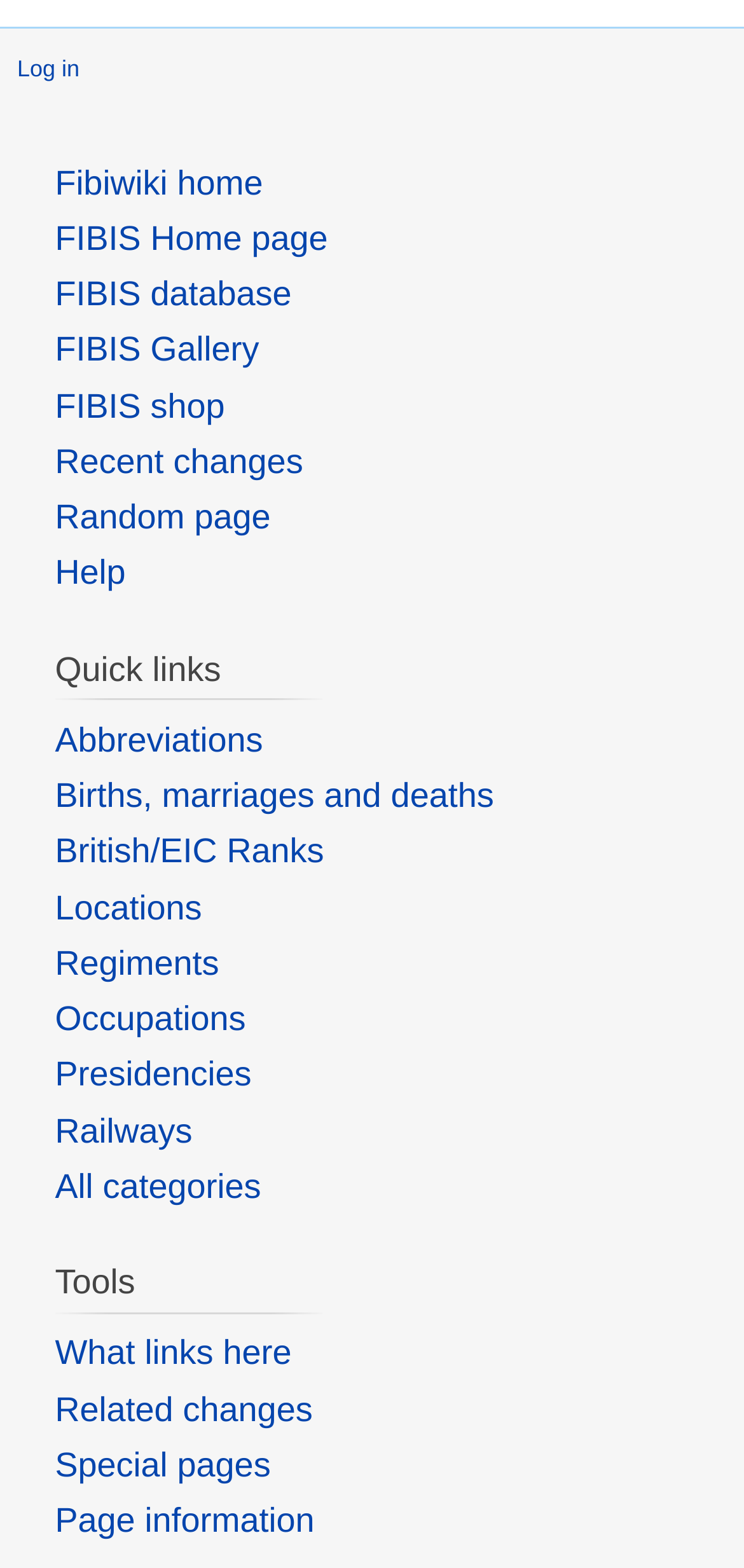Please identify the bounding box coordinates of the region to click in order to complete the given instruction: "Get help". The coordinates should be four float numbers between 0 and 1, i.e., [left, top, right, bottom].

[0.074, 0.353, 0.169, 0.378]